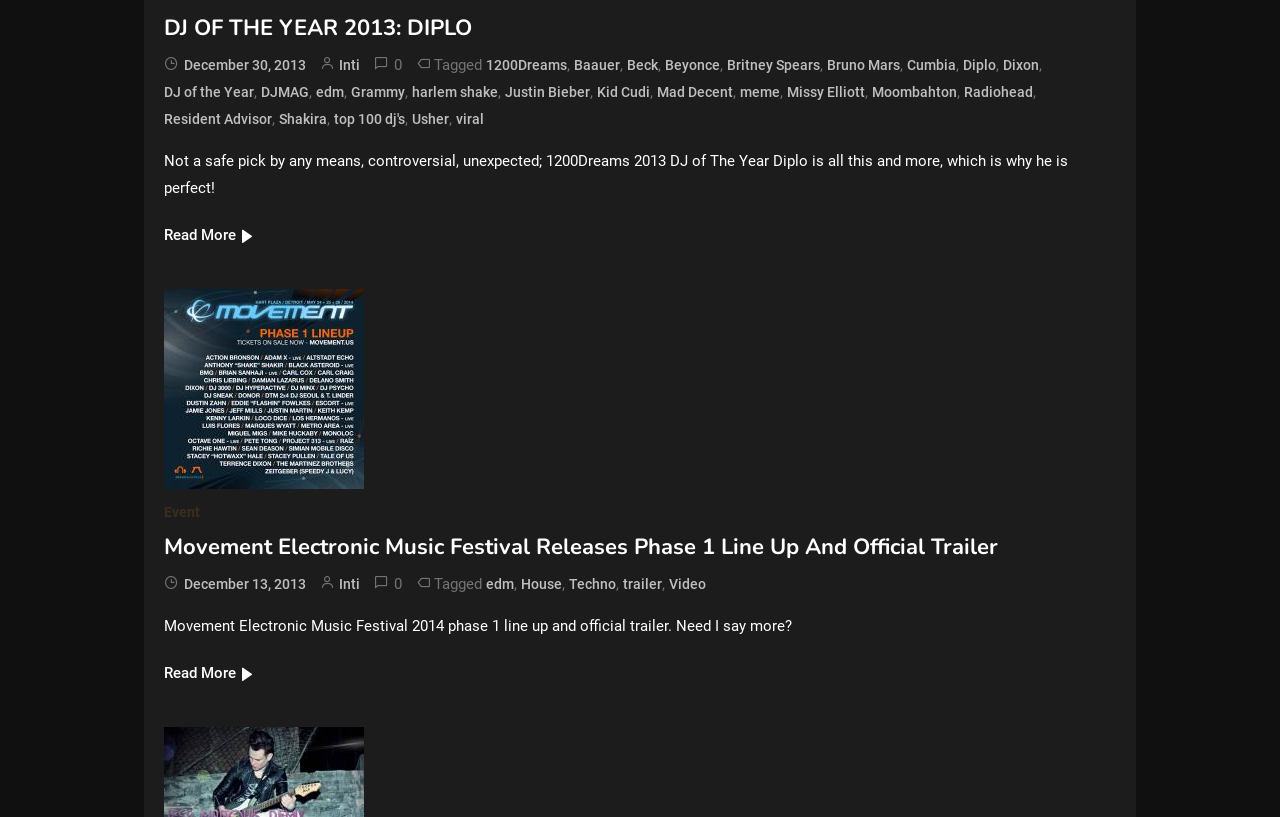What is the name of the DJ of the Year 2013?
We need a detailed and exhaustive answer to the question. Please elaborate.

The answer can be found in the first heading element, which says 'DJ OF THE YEAR 2013: DIPLO'. This indicates that Diplo is the DJ of the Year 2013.